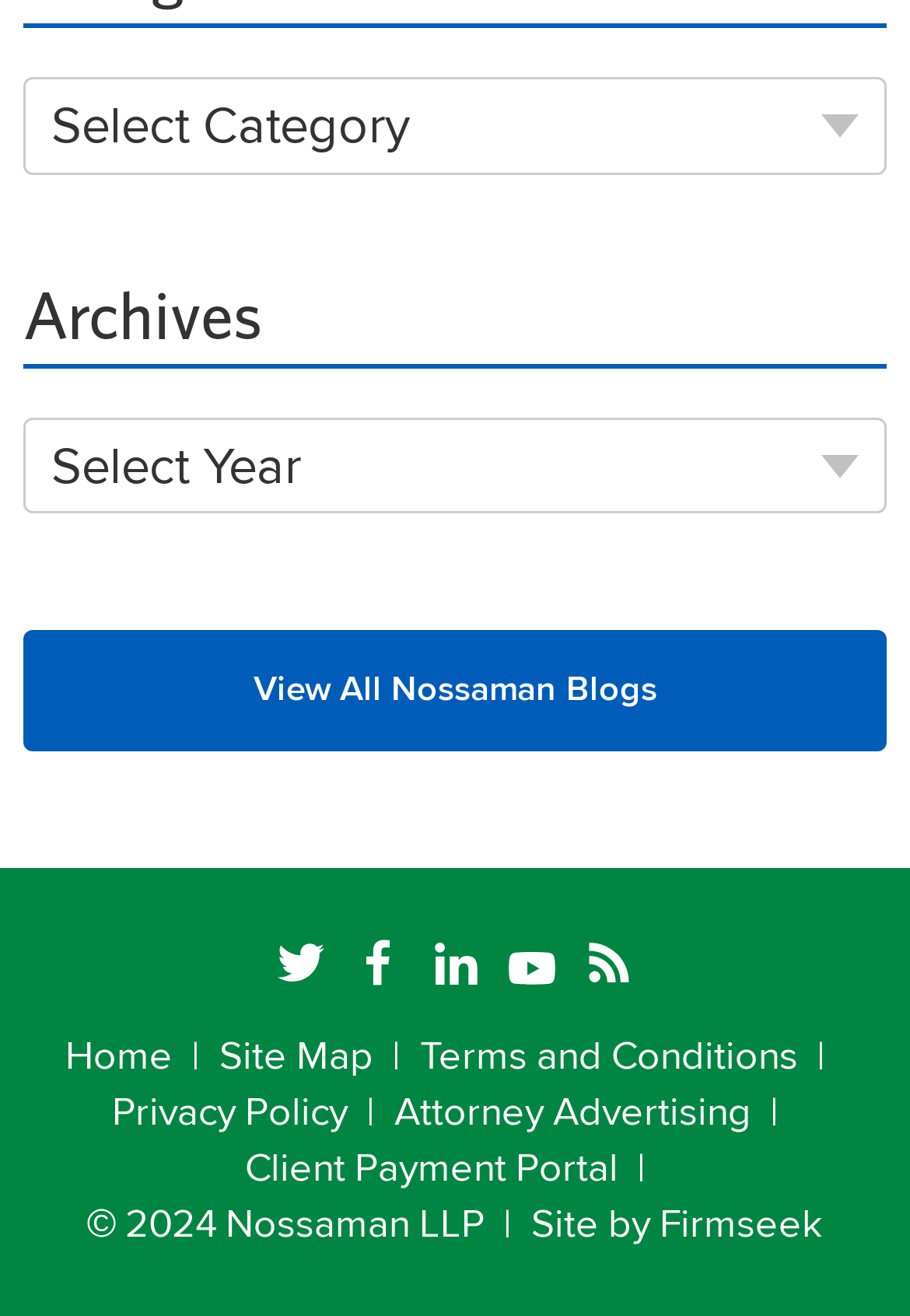Using the elements shown in the image, answer the question comprehensively: What is the category selection button labeled?

The webpage has a button labeled 'Select Category' which is located at the top of the page, indicating that users can select a category from a list or dropdown menu.